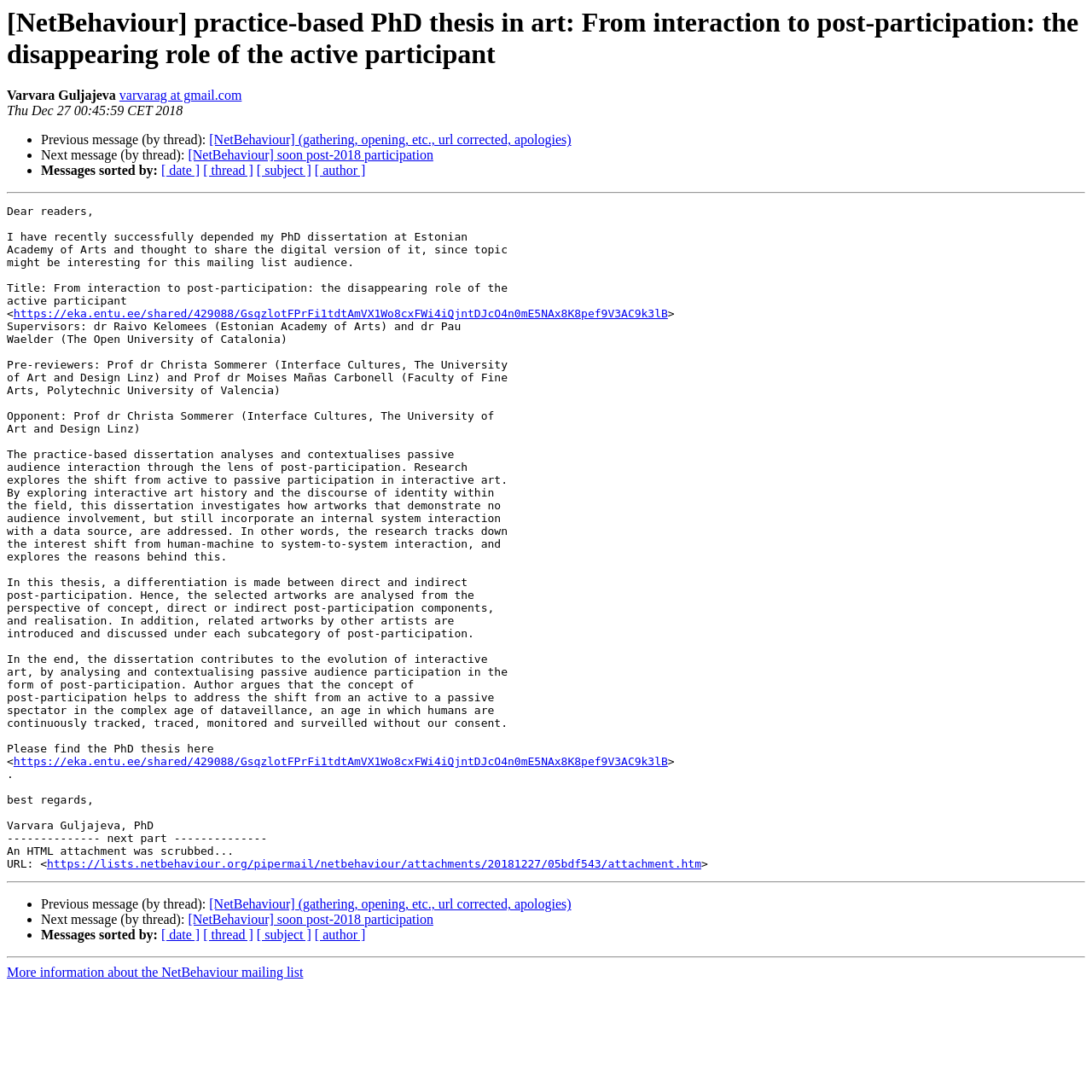Pinpoint the bounding box coordinates of the area that should be clicked to complete the following instruction: "Check the next message in the thread". The coordinates must be given as four float numbers between 0 and 1, i.e., [left, top, right, bottom].

[0.172, 0.135, 0.397, 0.149]